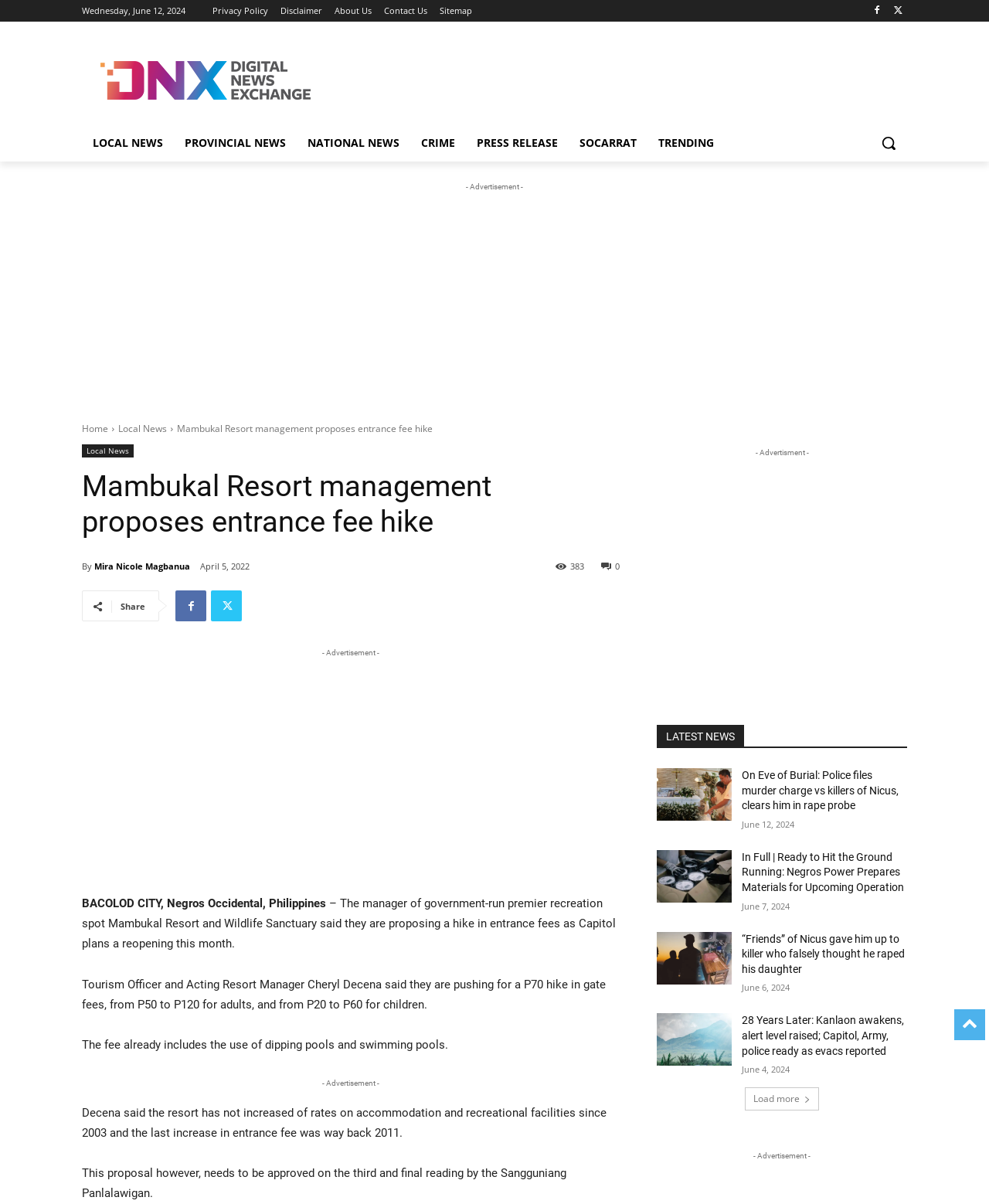Identify the bounding box coordinates for the UI element described as follows: Mira Nicole Magbanua. Use the format (top-left x, top-left y, bottom-right x, bottom-right y) and ensure all values are floating point numbers between 0 and 1.

[0.095, 0.461, 0.192, 0.48]